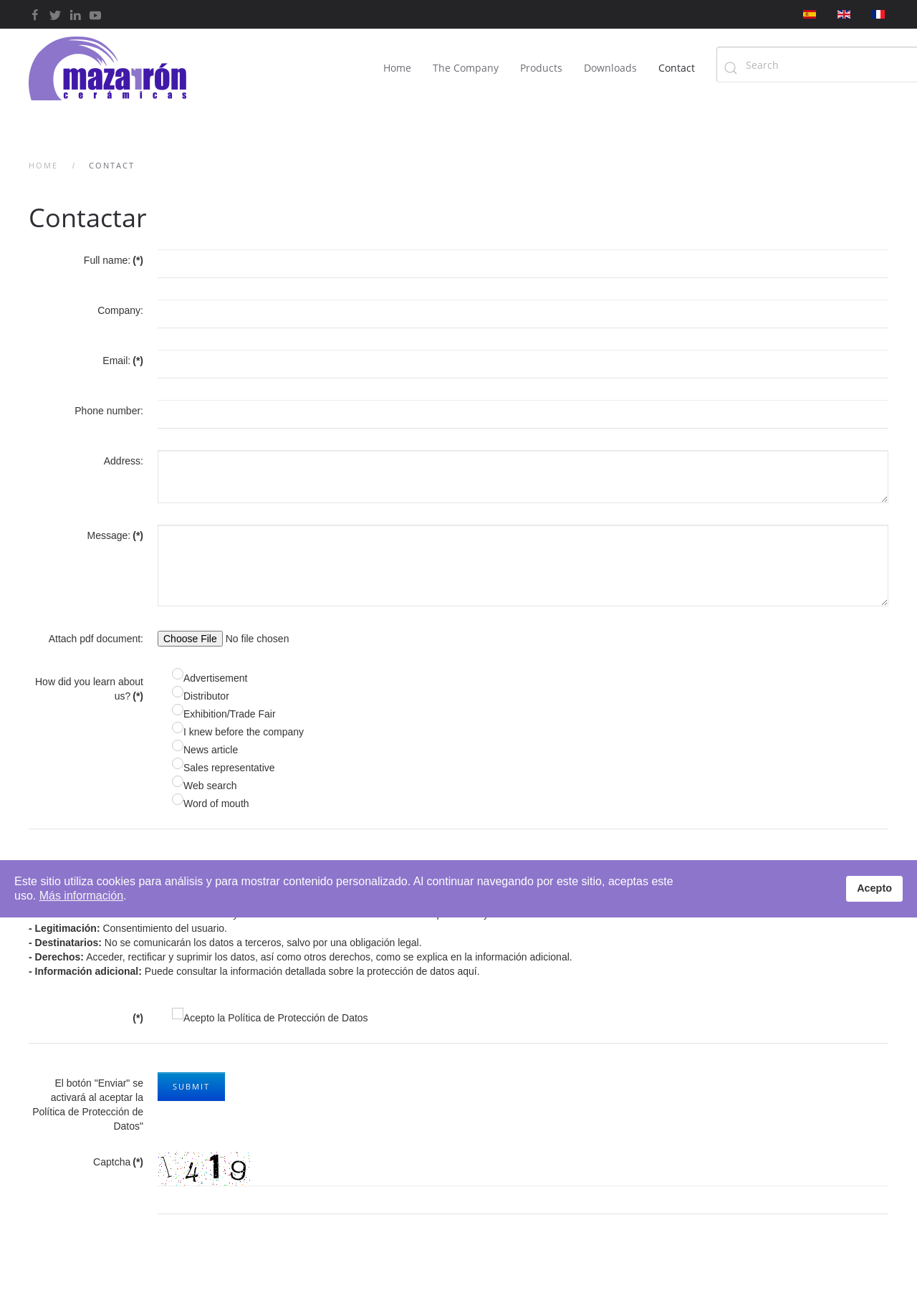Provide the bounding box coordinates of the HTML element this sentence describes: "name="form[Telefono]"". The bounding box coordinates consist of four float numbers between 0 and 1, i.e., [left, top, right, bottom].

[0.172, 0.304, 0.969, 0.326]